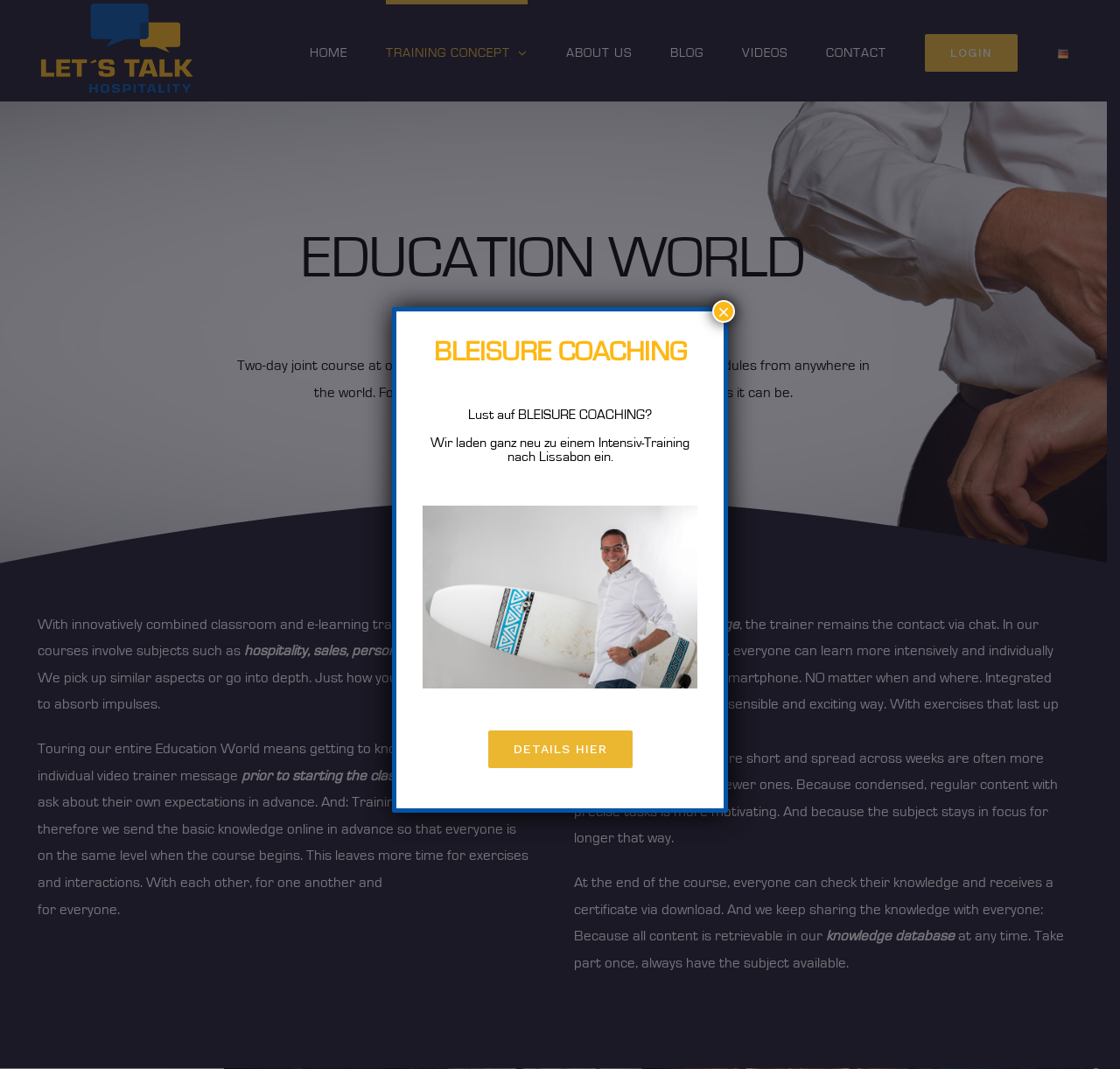What is the name of the education platform?
Please answer the question with a single word or phrase, referencing the image.

Education World